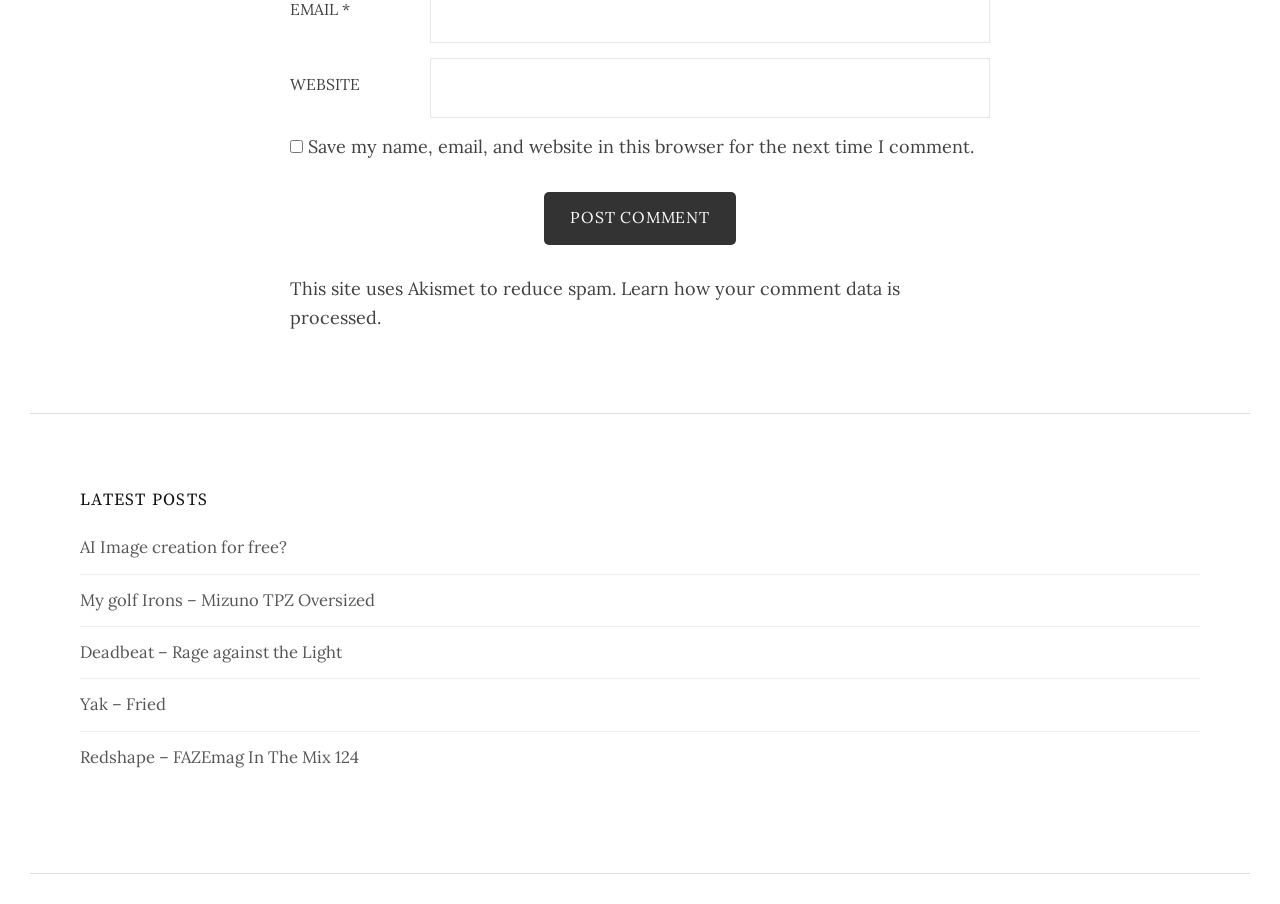Based on the image, please respond to the question with as much detail as possible:
How many links are in the LATEST POSTS section?

In the LATEST POSTS section, there are five links: 'AI Image creation for free?', 'My golf Irons – Mizuno TPZ Oversized', 'Deadbeat – Rage against the Light', 'Yak – Fried', and 'Redshape – FAZEmag In The Mix 124'.